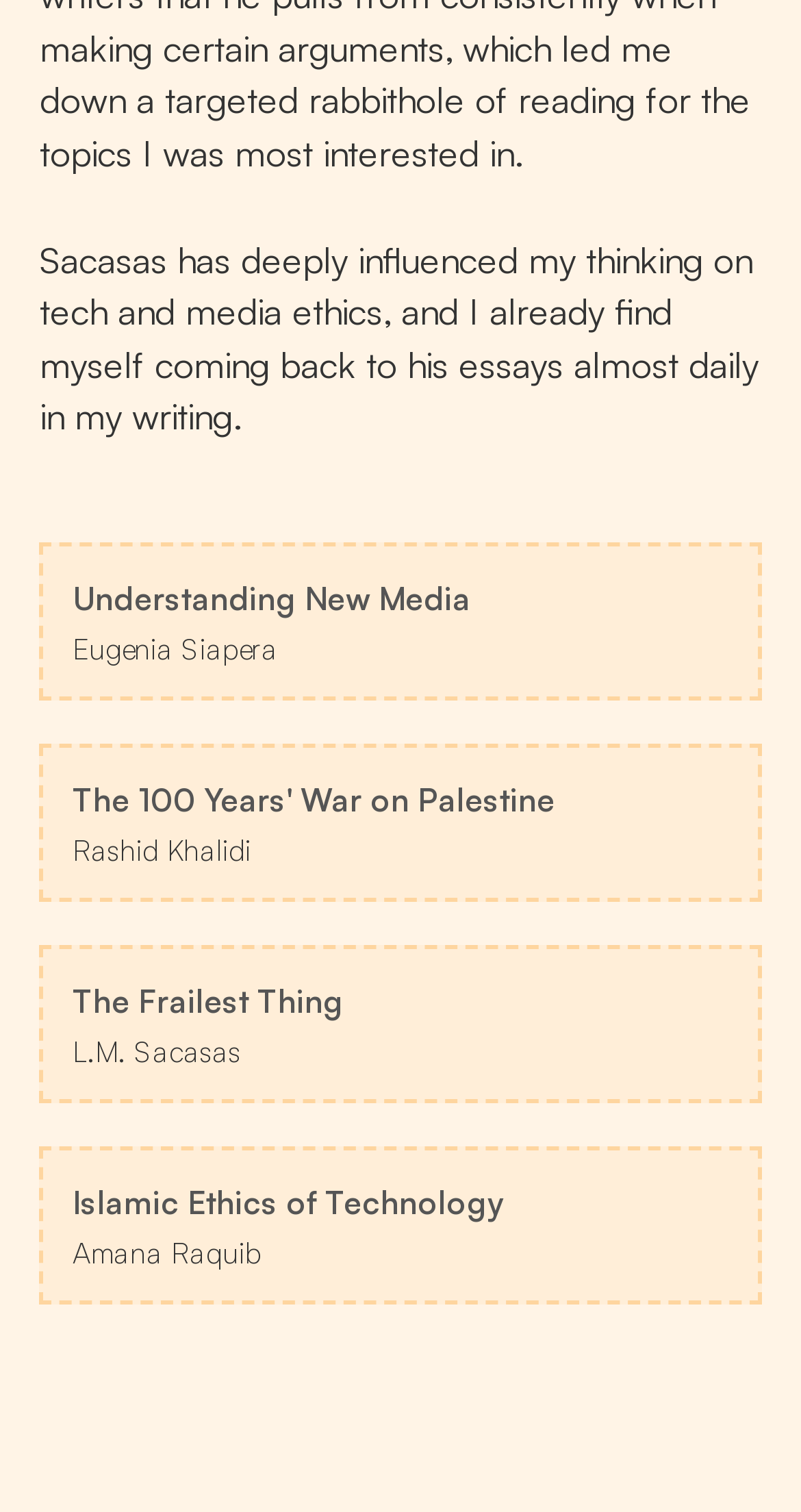From the given element description: "The Frailest Thing", find the bounding box for the UI element. Provide the coordinates as four float numbers between 0 and 1, in the order [left, top, right, bottom].

[0.09, 0.647, 0.91, 0.677]